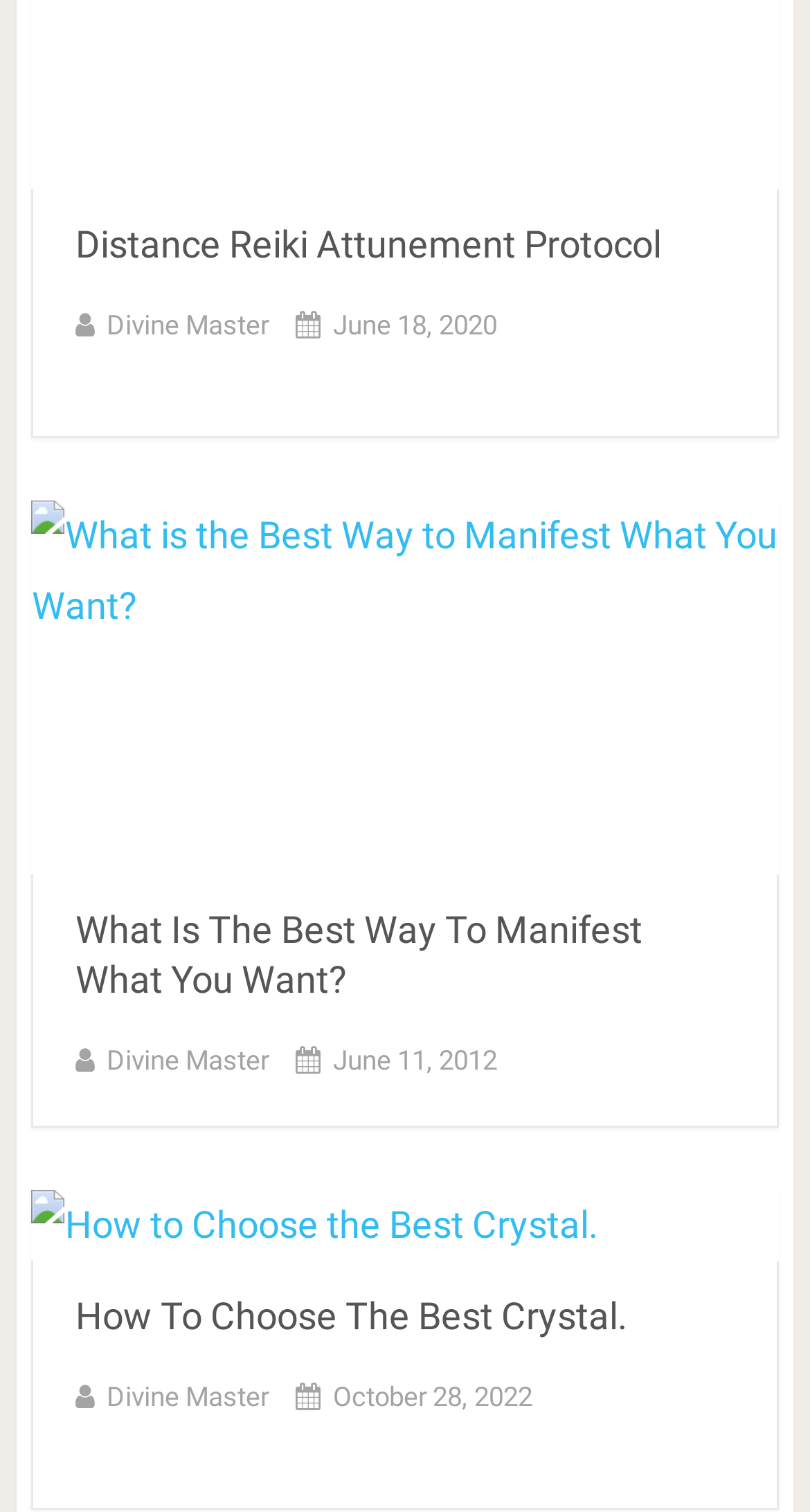Who is the author of the articles?
Please use the image to deliver a detailed and complete answer.

Each article has a link to 'Divine Master', which implies that Divine Master is the author of the articles.